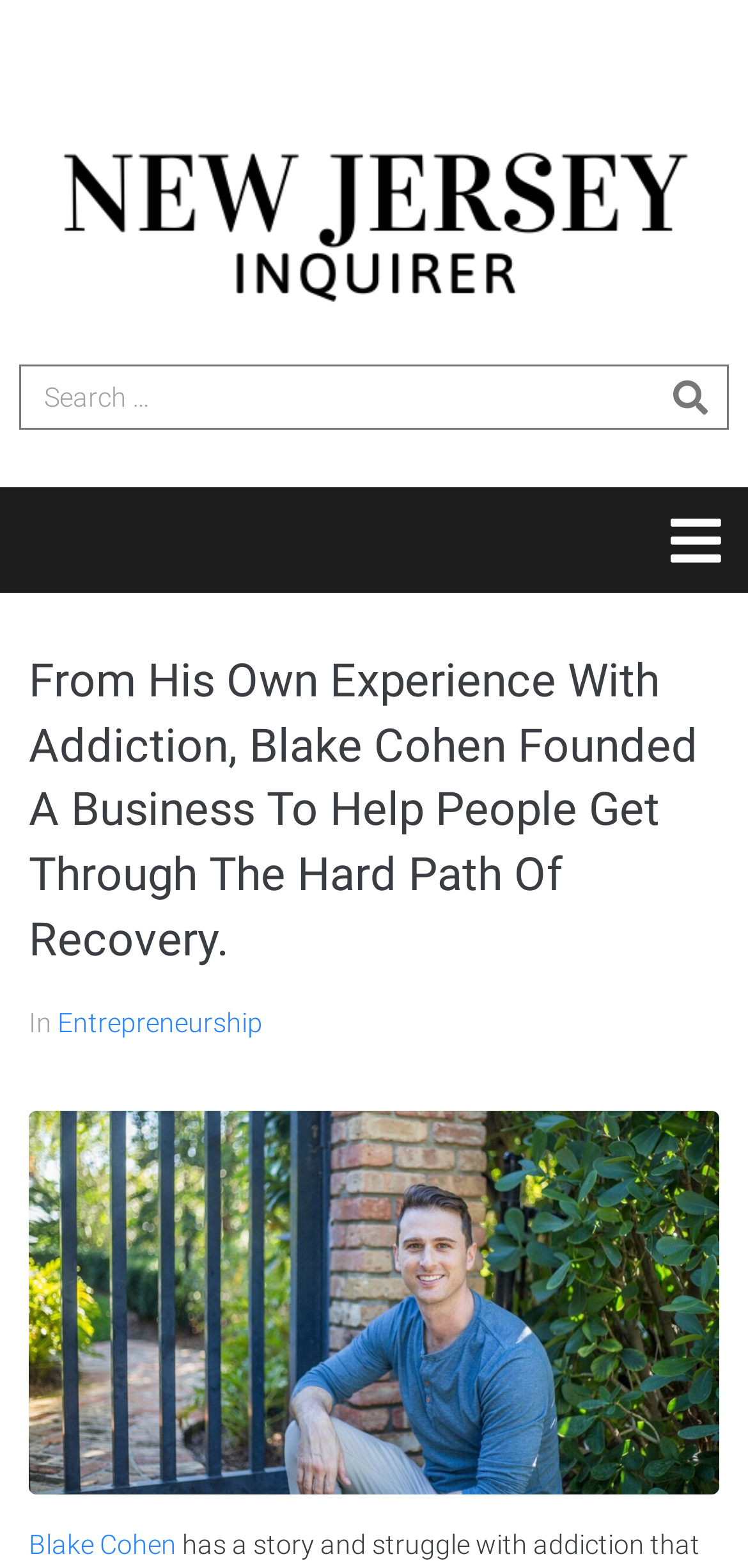Provide your answer in a single word or phrase: 
Is there an image on the page?

Yes